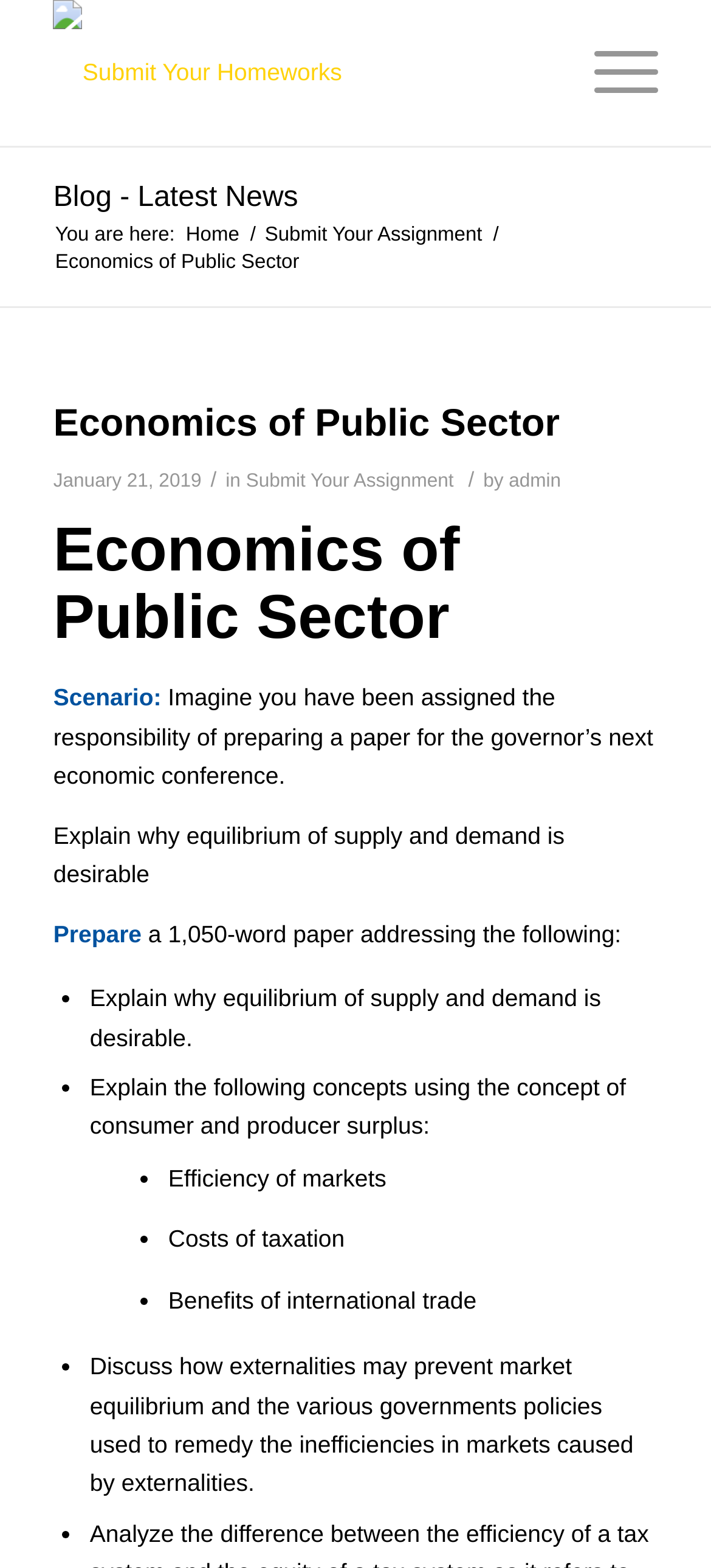What is the concept used to explain efficiency of markets?
Based on the visual information, provide a detailed and comprehensive answer.

The concept used to explain efficiency of markets is consumer and producer surplus, which is mentioned in the list of concepts to be explained in the paper.